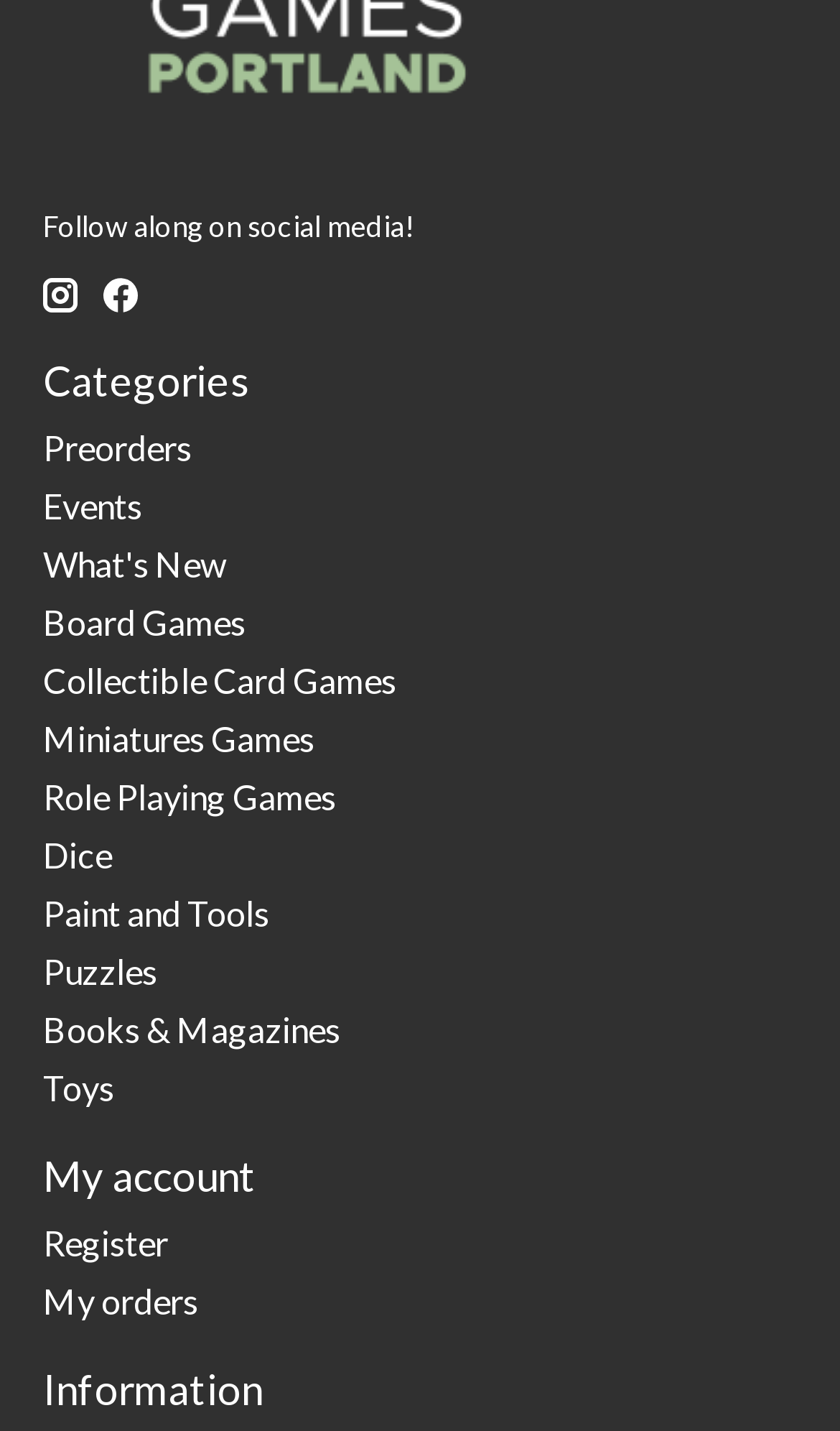Please determine the bounding box coordinates for the UI element described here. Use the format (top-left x, top-left y, bottom-right x, bottom-right y) with values bounded between 0 and 1: Toys

[0.051, 0.746, 0.136, 0.774]